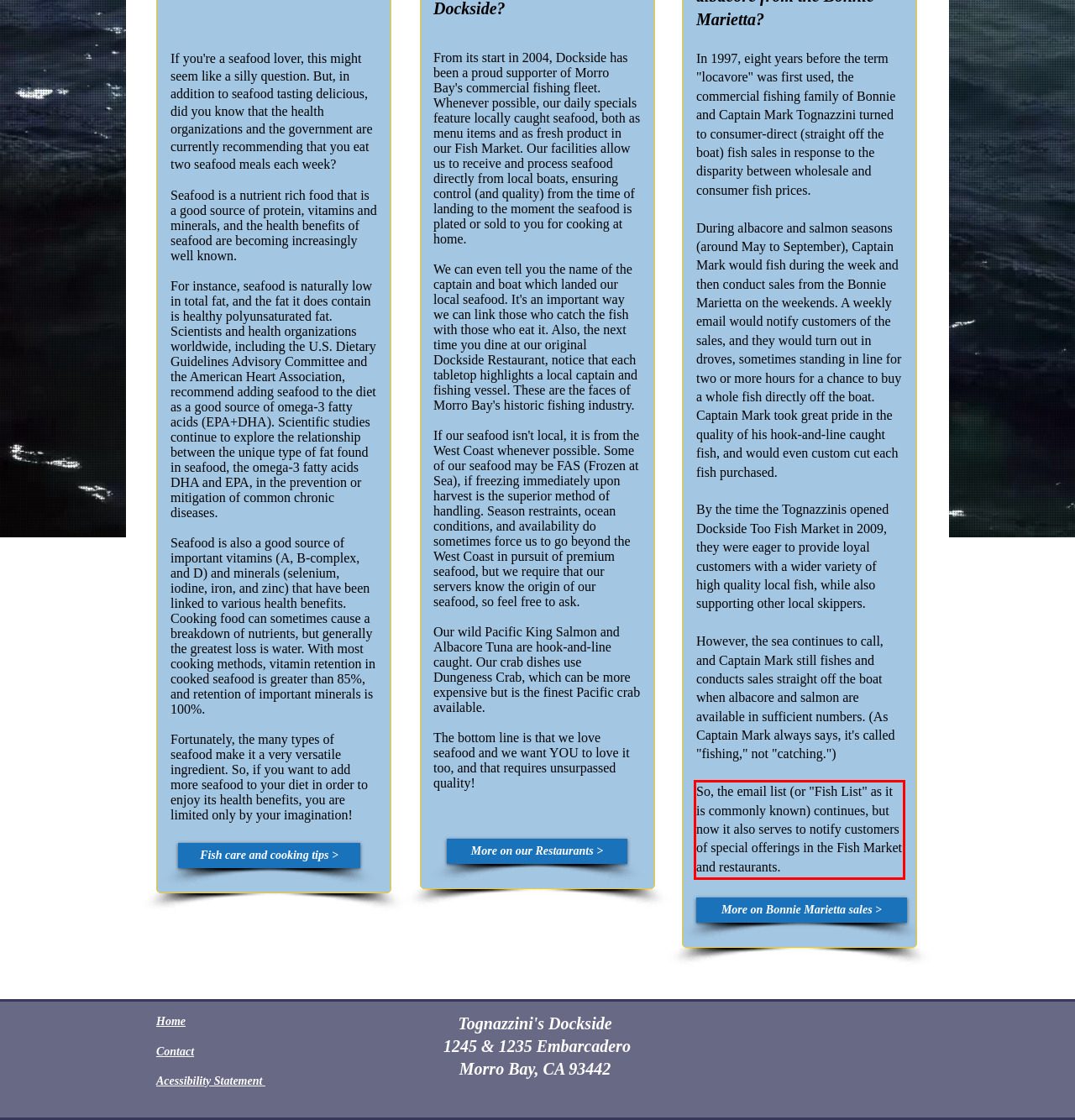Please identify the text within the red rectangular bounding box in the provided webpage screenshot.

So, the email list (or "Fish List" as it is commonly known) continues, but now it also serves to notify customers of special offerings in the Fish Market and restaurants.